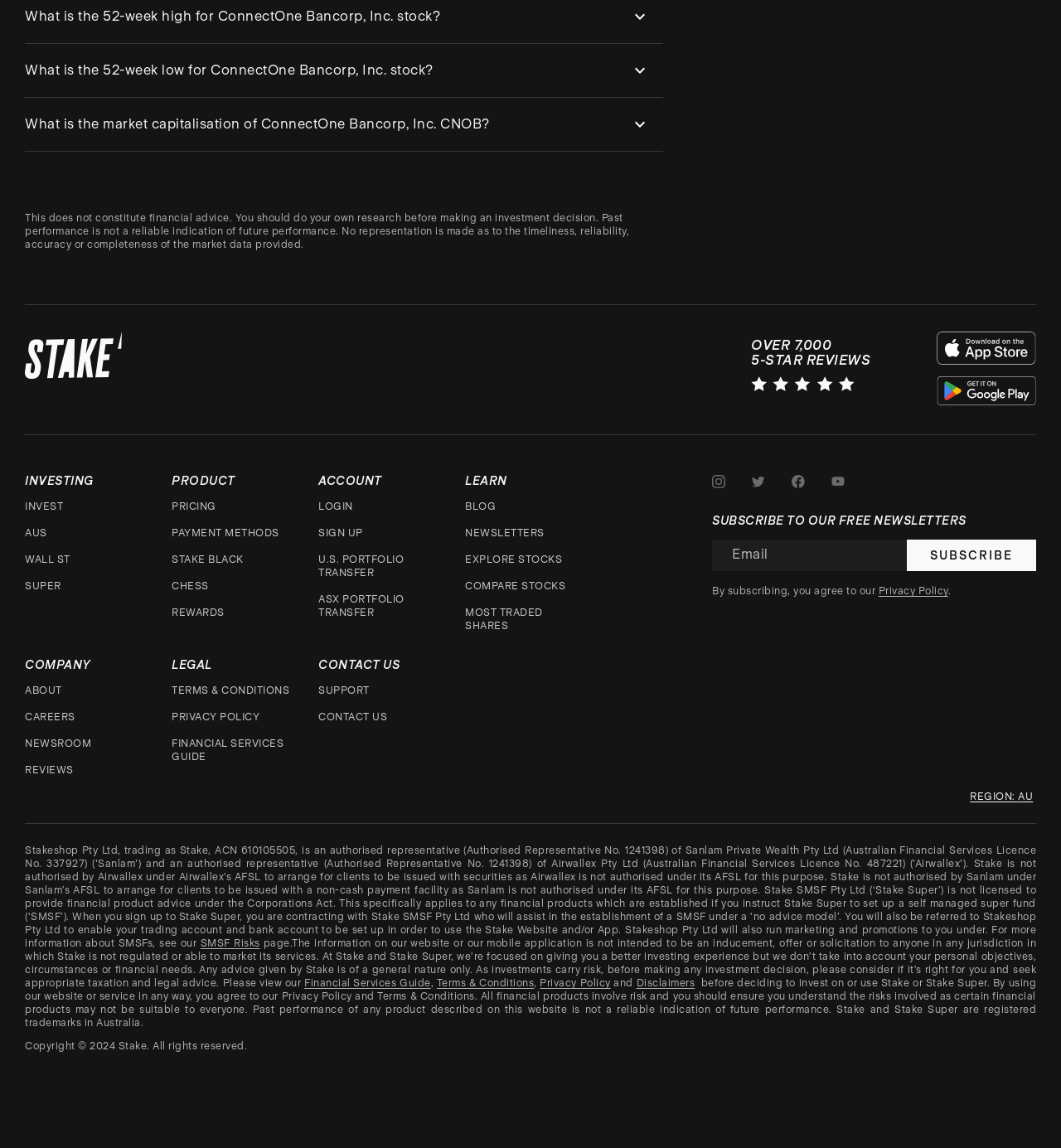Find the bounding box coordinates of the element to click in order to complete this instruction: "Click on the 'SUBSCRIBE' button". The bounding box coordinates must be four float numbers between 0 and 1, denoted as [left, top, right, bottom].

[0.855, 0.47, 0.977, 0.497]